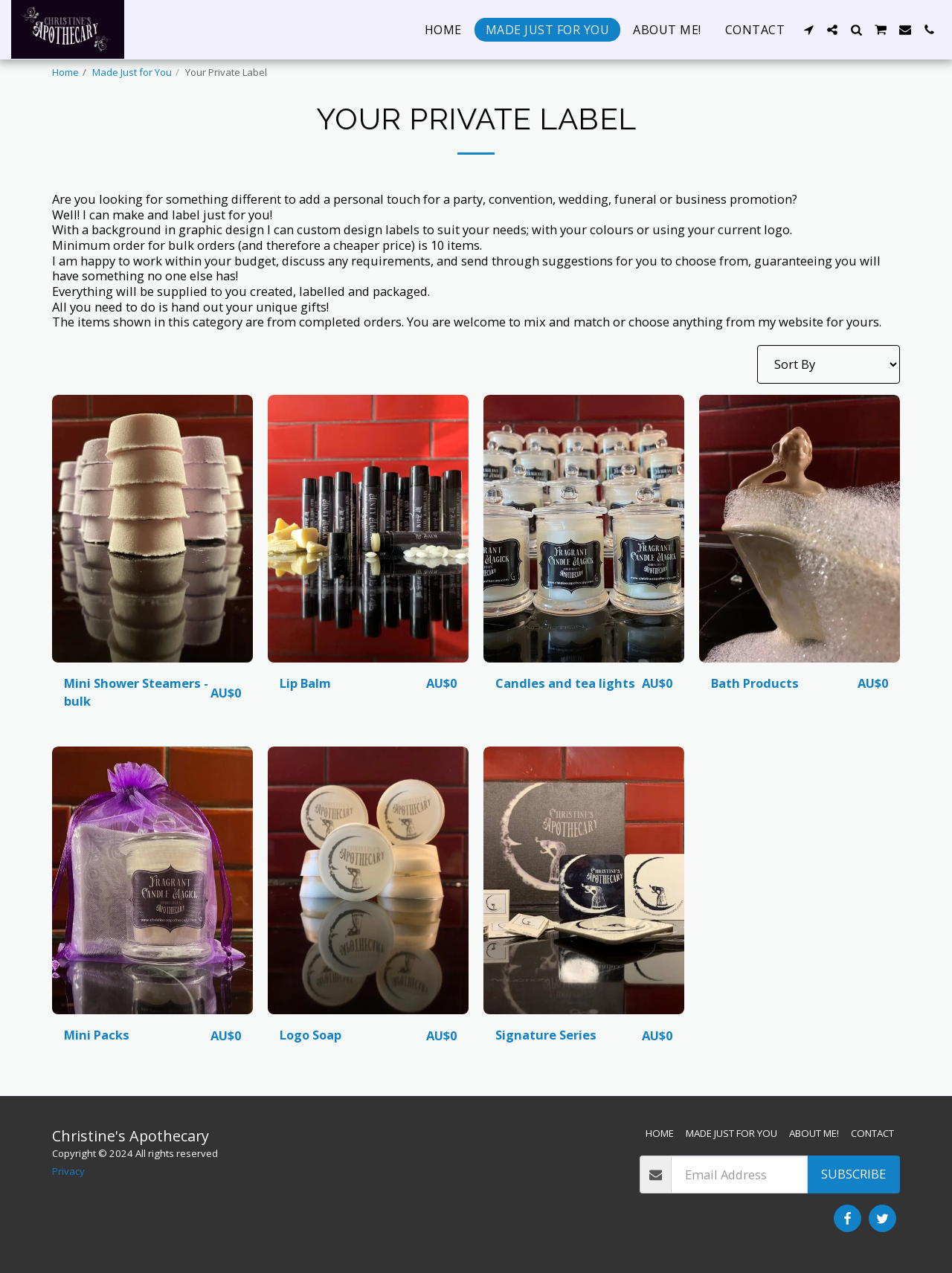Use a single word or phrase to answer the question: 
What is the purpose of the 'Quick View' link?

To view product details